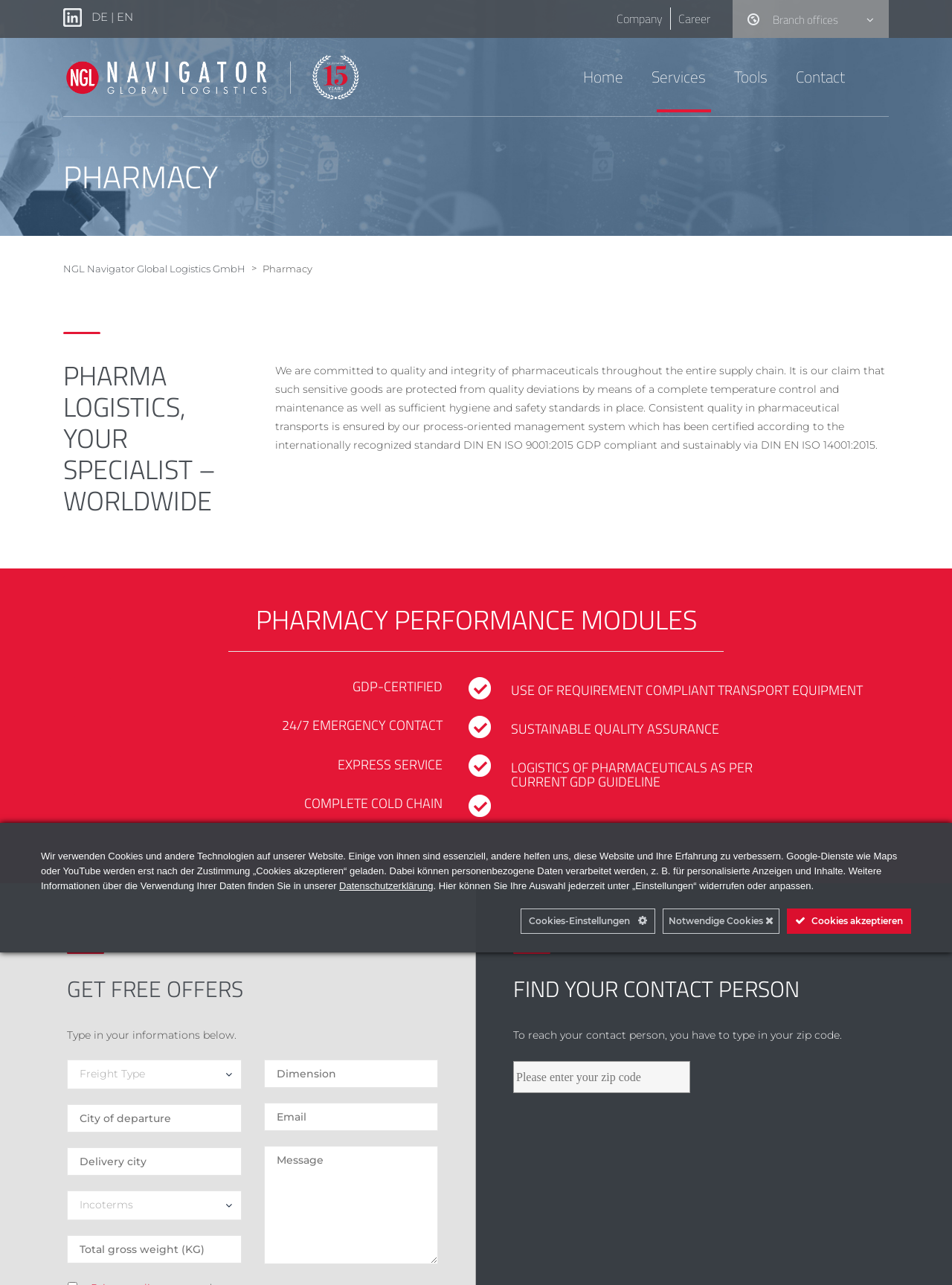Pinpoint the bounding box coordinates of the element to be clicked to execute the instruction: "Click the 'GET FREE OFFERS' button".

[0.07, 0.741, 0.46, 0.779]